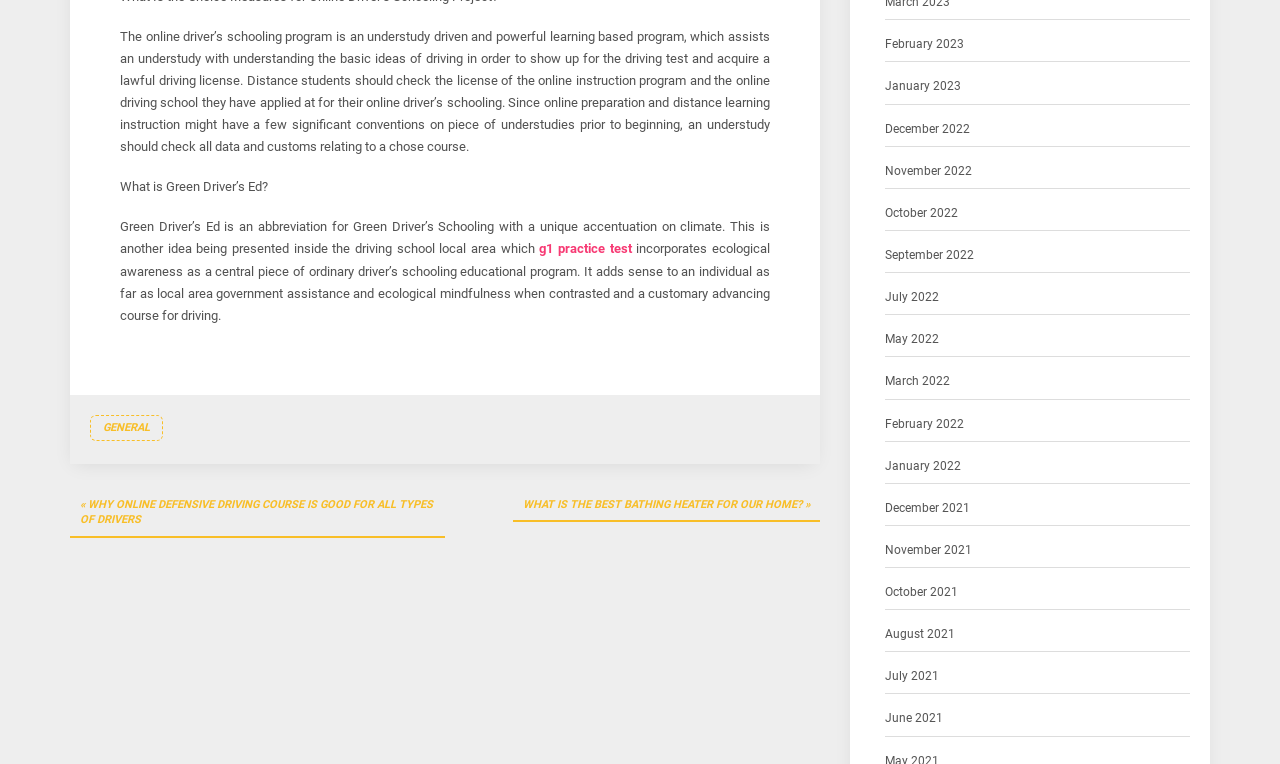Look at the image and give a detailed response to the following question: What type of links are listed at the bottom of the webpage?

The links listed at the bottom of the webpage are archive links, which can be inferred from the text content of the links, such as 'February 2023', 'January 2023', etc. These links are likely to lead to archived posts or articles from previous months.